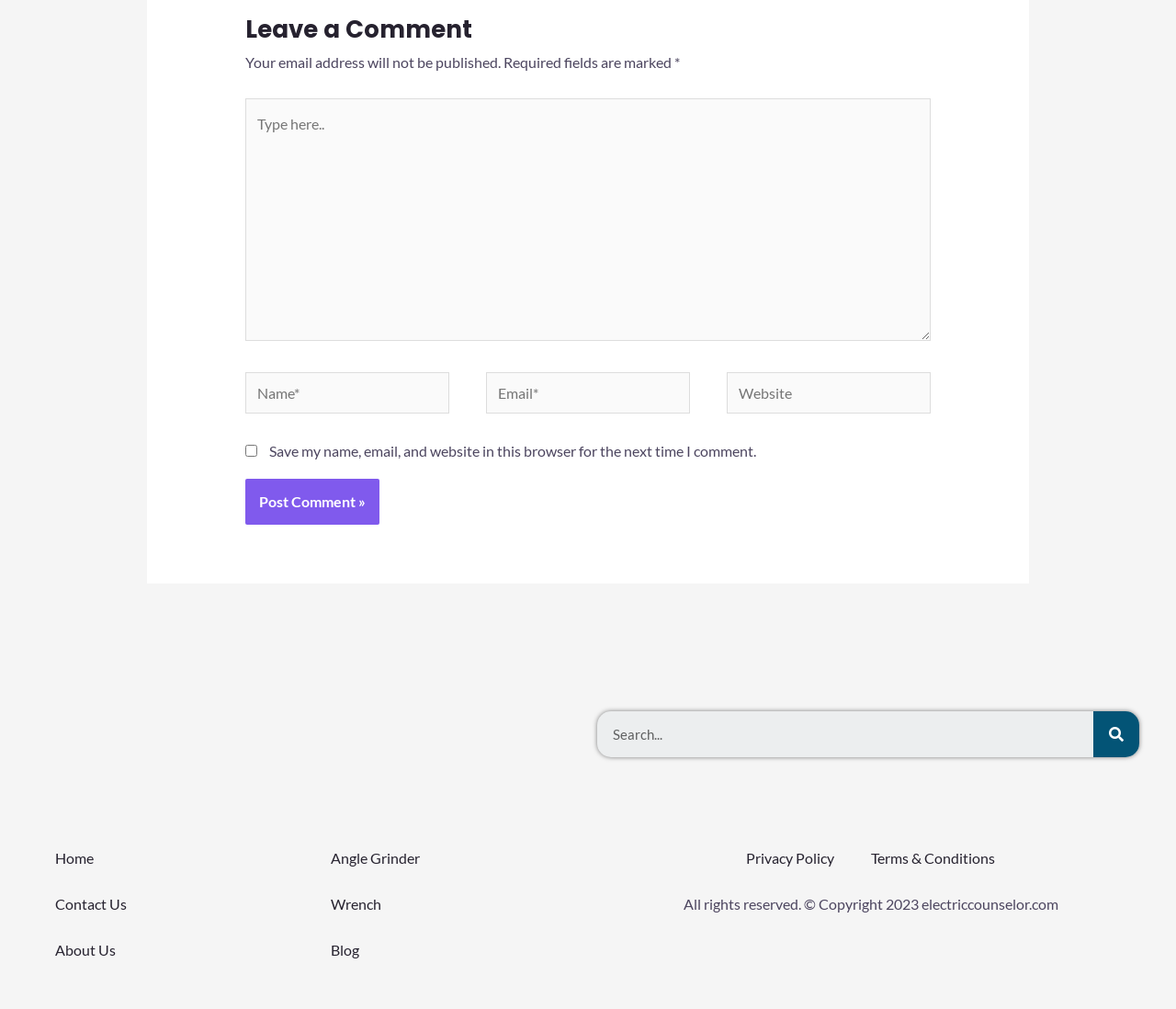Using the information in the image, could you please answer the following question in detail:
What is the required information to post a comment?

The comment form has three textboxes: Name, Email, and Website. The Name and Email textboxes are marked as required, indicating that they must be filled in to post a comment.